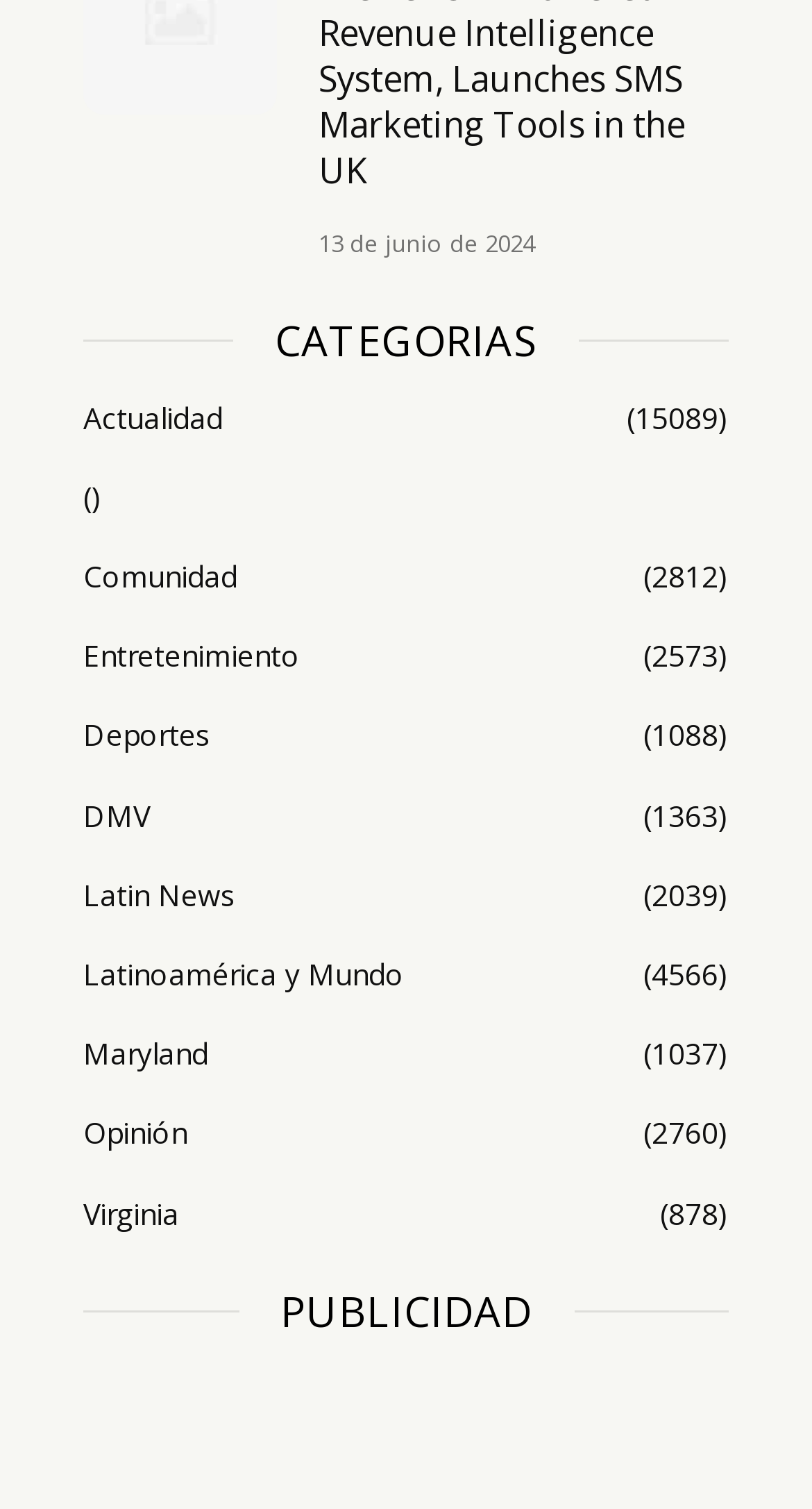What is the category with the most items?
Please provide a detailed and thorough answer to the question.

After reviewing the links under the 'CATEGORIAS' heading, I find that 'Latinoamérica y Mundo' has the highest number of items, indicated by the number '4566' in parentheses.